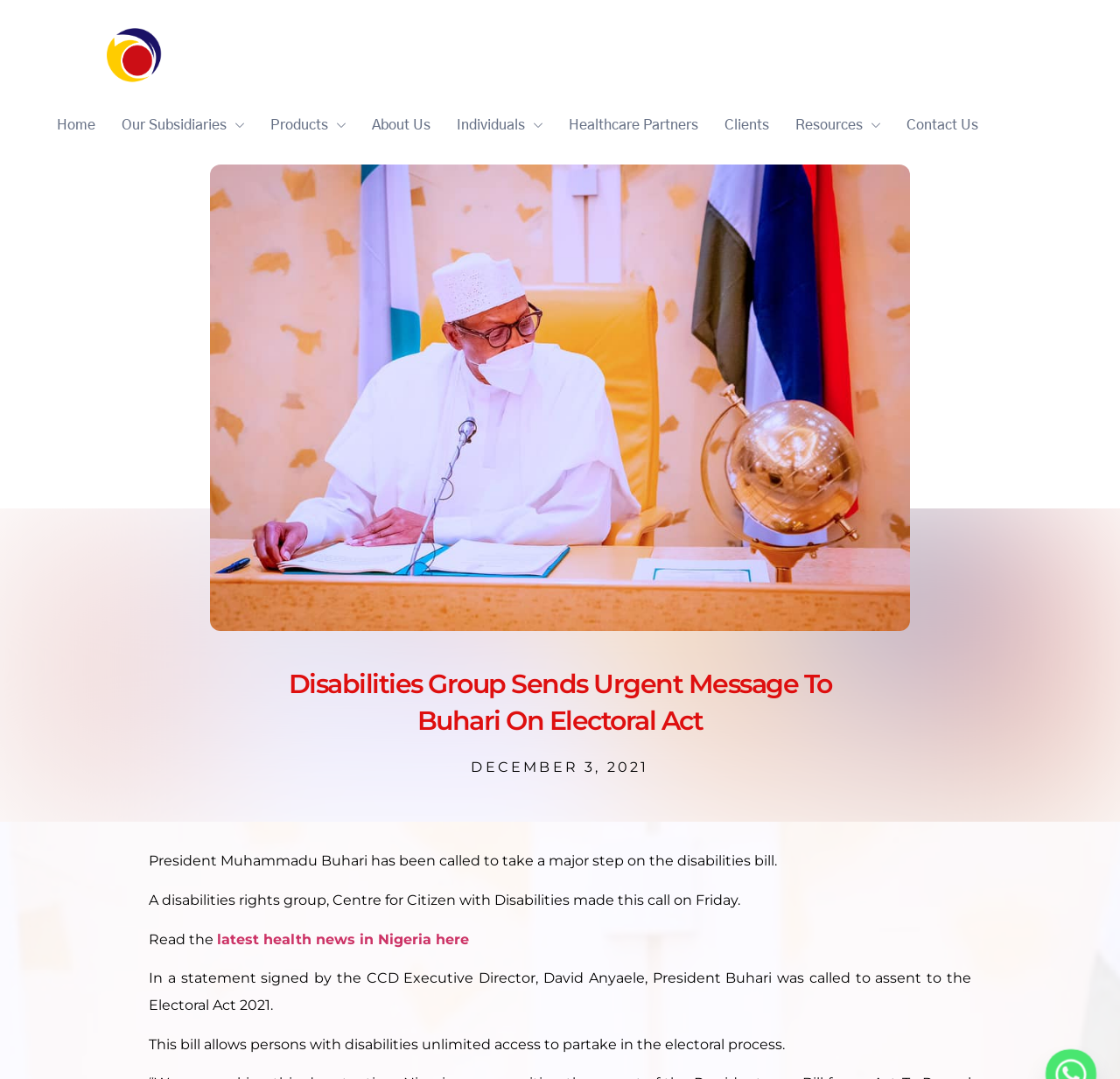What is the date of the article?
Refer to the image and respond with a one-word or short-phrase answer.

DECEMBER 3, 2021